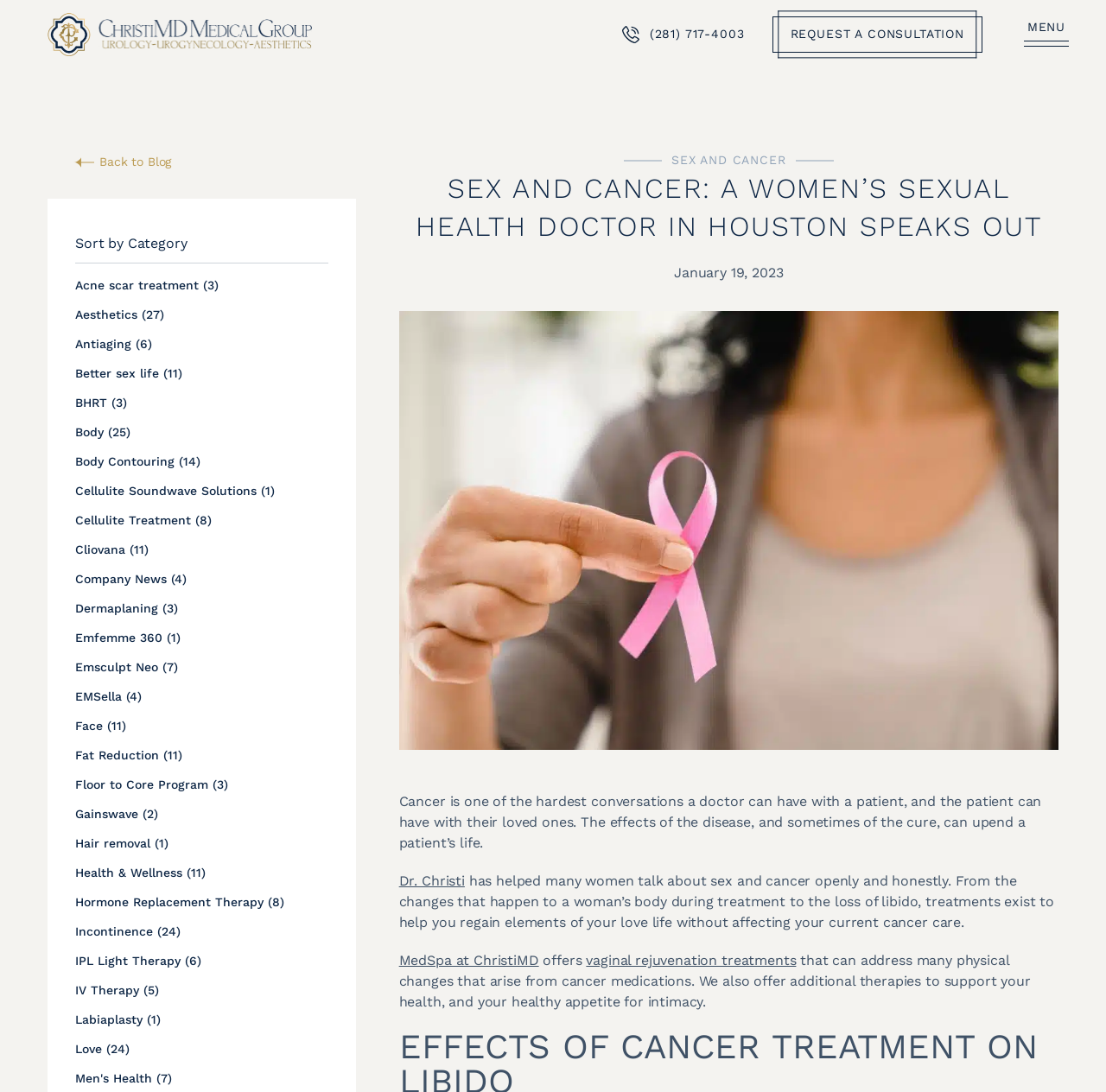Kindly determine the bounding box coordinates for the clickable area to achieve the given instruction: "Read the article about 'SEX AND CANCER'".

[0.361, 0.155, 0.957, 0.224]